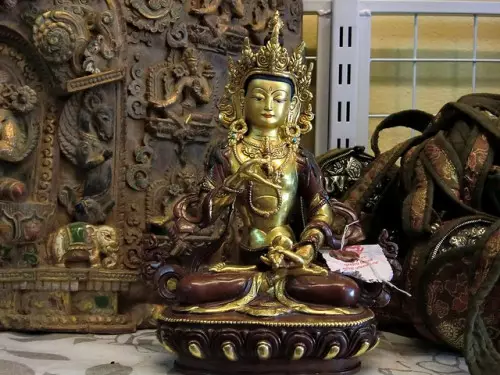Respond to the following query with just one word or a short phrase: 
What is the significance of the statue?

Compassion and enlightenment